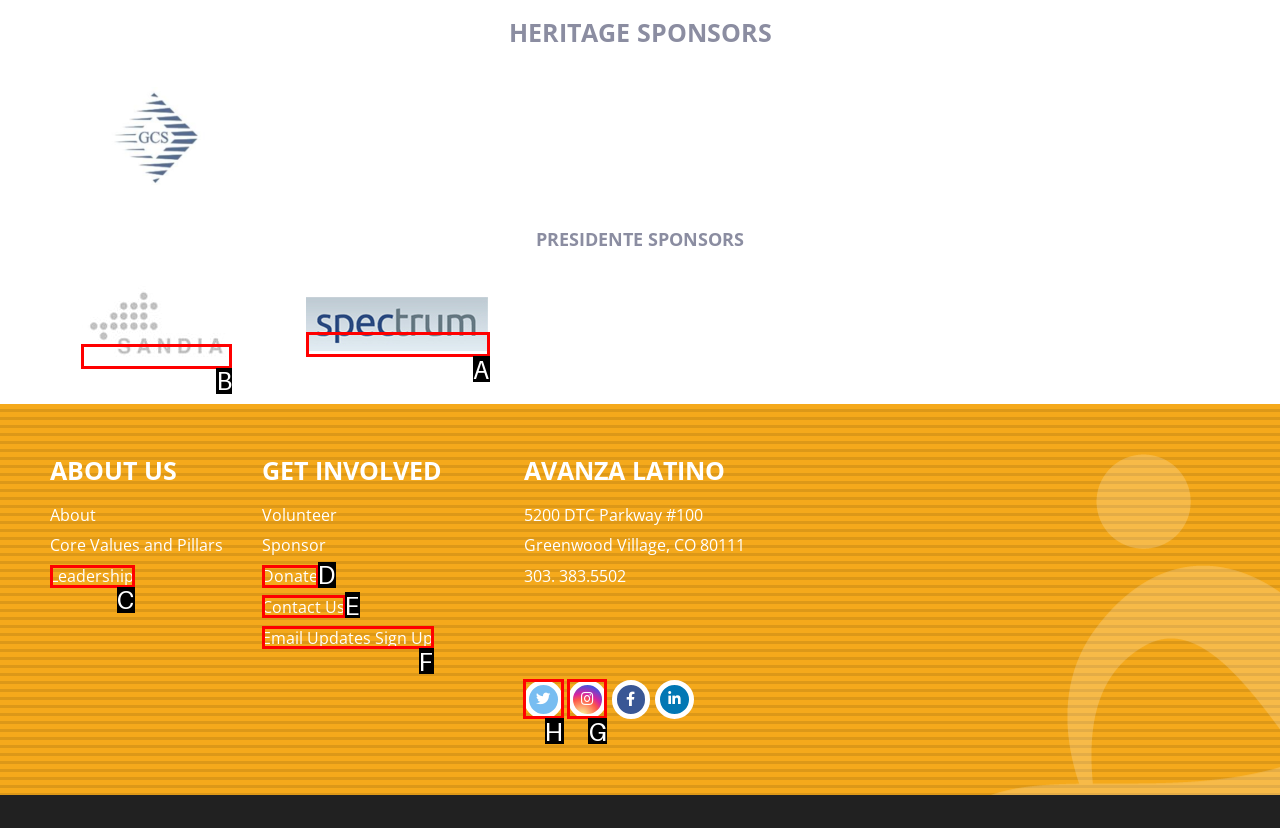Identify the correct letter of the UI element to click for this task: Visit Avanza Latino on Twitter
Respond with the letter from the listed options.

H